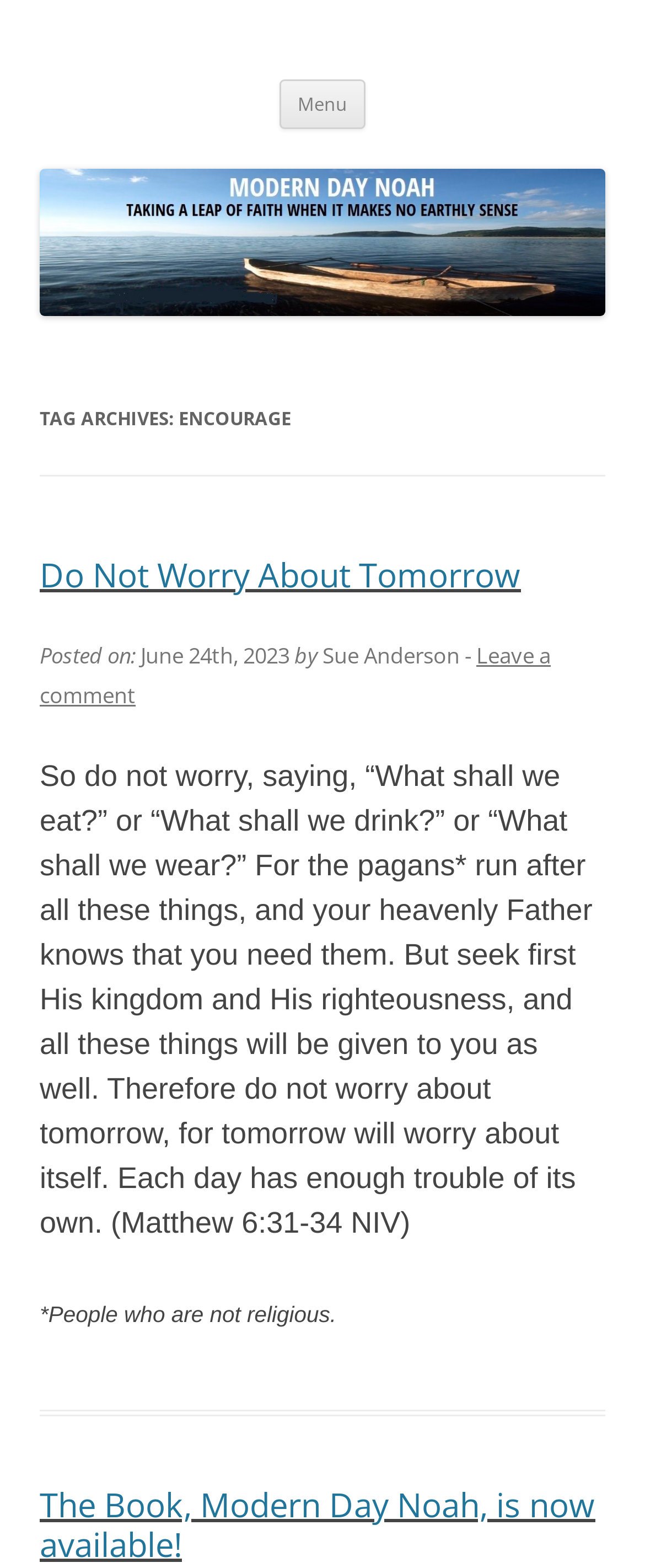By analyzing the image, answer the following question with a detailed response: What is the book title mentioned on the webpage?

I found the book title by looking at the heading element with the text 'The Book, Modern Day Noah, is now available!' at the bottom of the webpage.